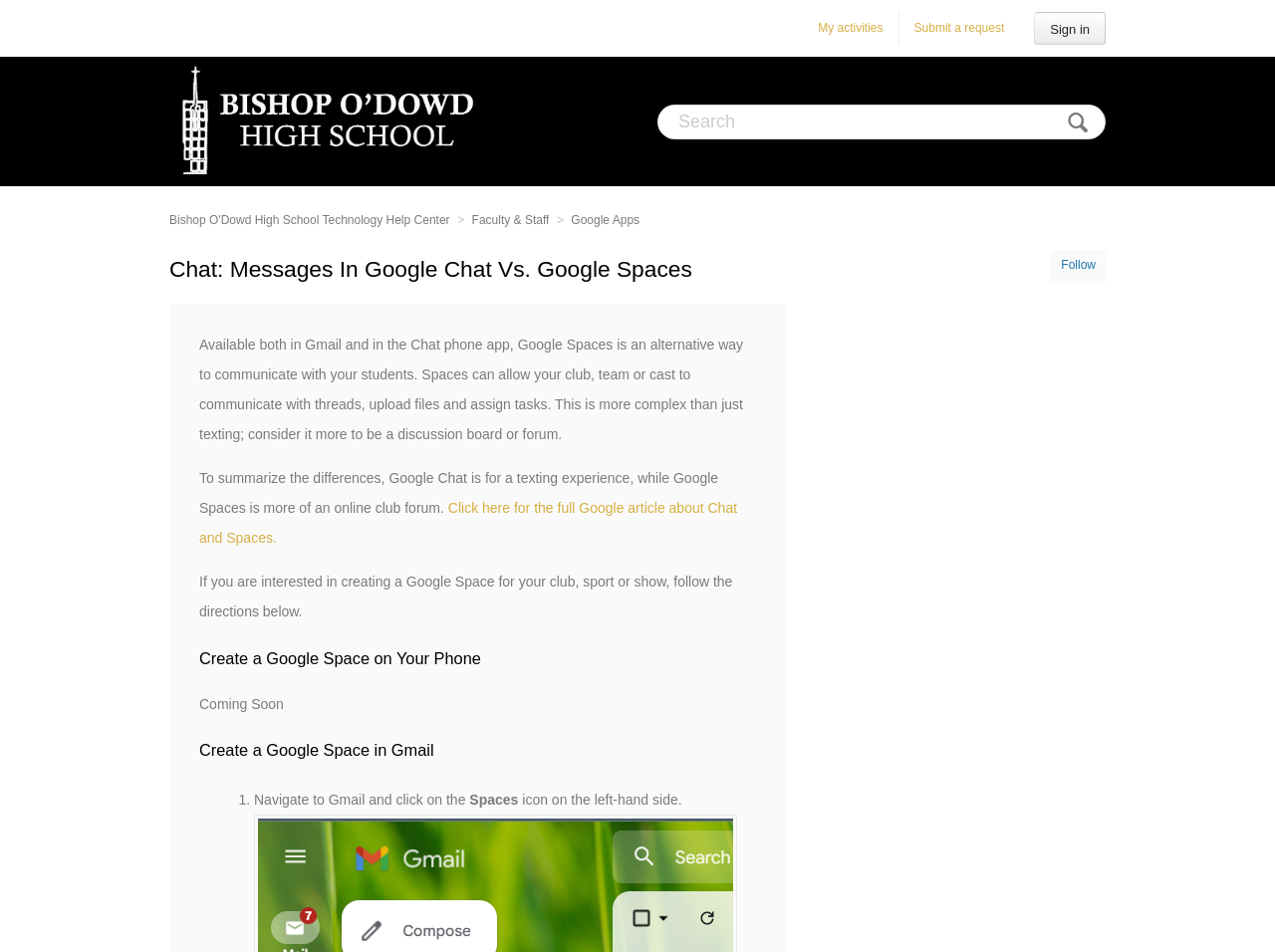Specify the bounding box coordinates of the element's area that should be clicked to execute the given instruction: "Go to HSE homepage". The coordinates should be four float numbers between 0 and 1, i.e., [left, top, right, bottom].

None